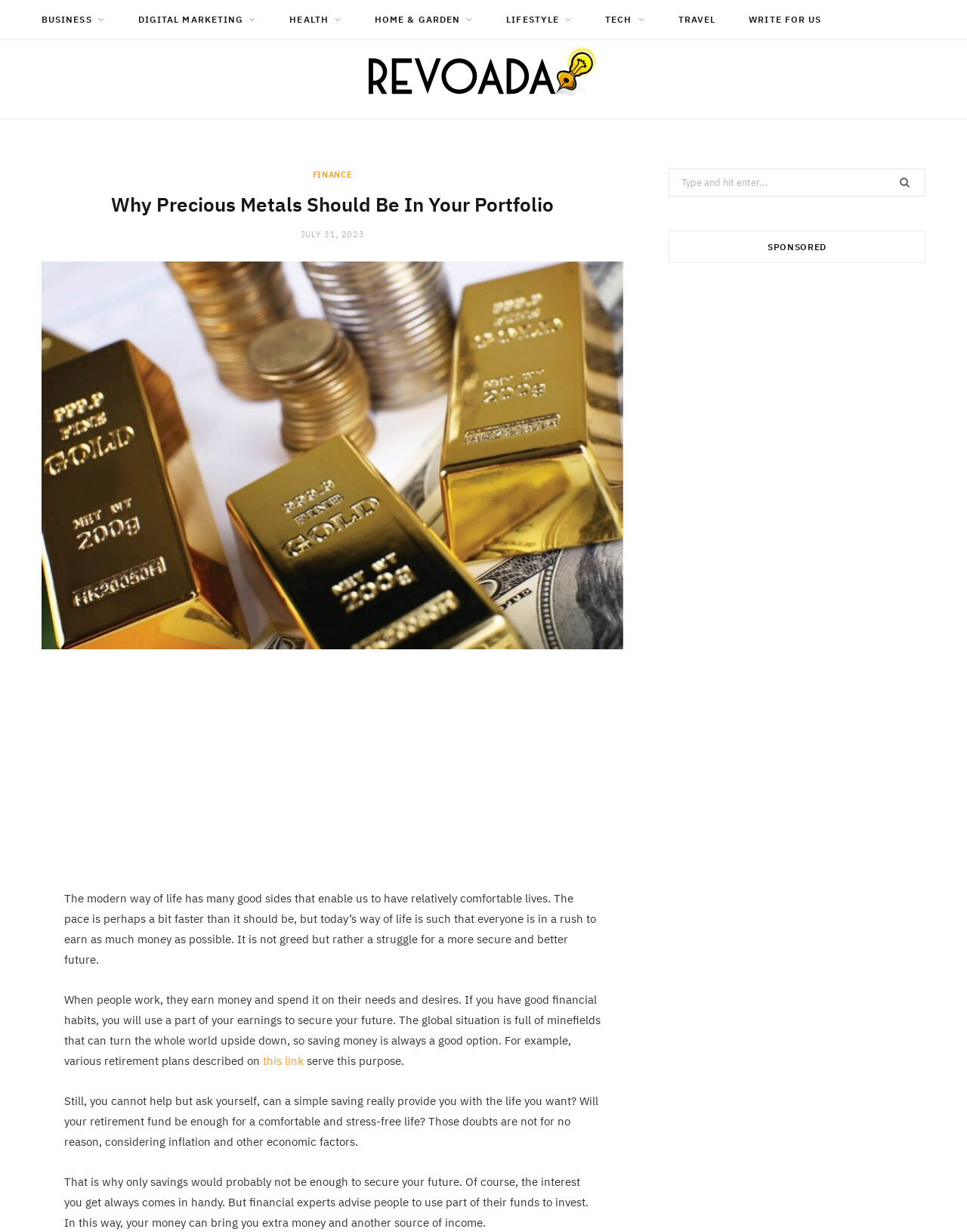Please find and report the bounding box coordinates of the element to click in order to perform the following action: "Check the date of the article". The coordinates should be expressed as four float numbers between 0 and 1, in the format [left, top, right, bottom].

[0.311, 0.186, 0.377, 0.194]